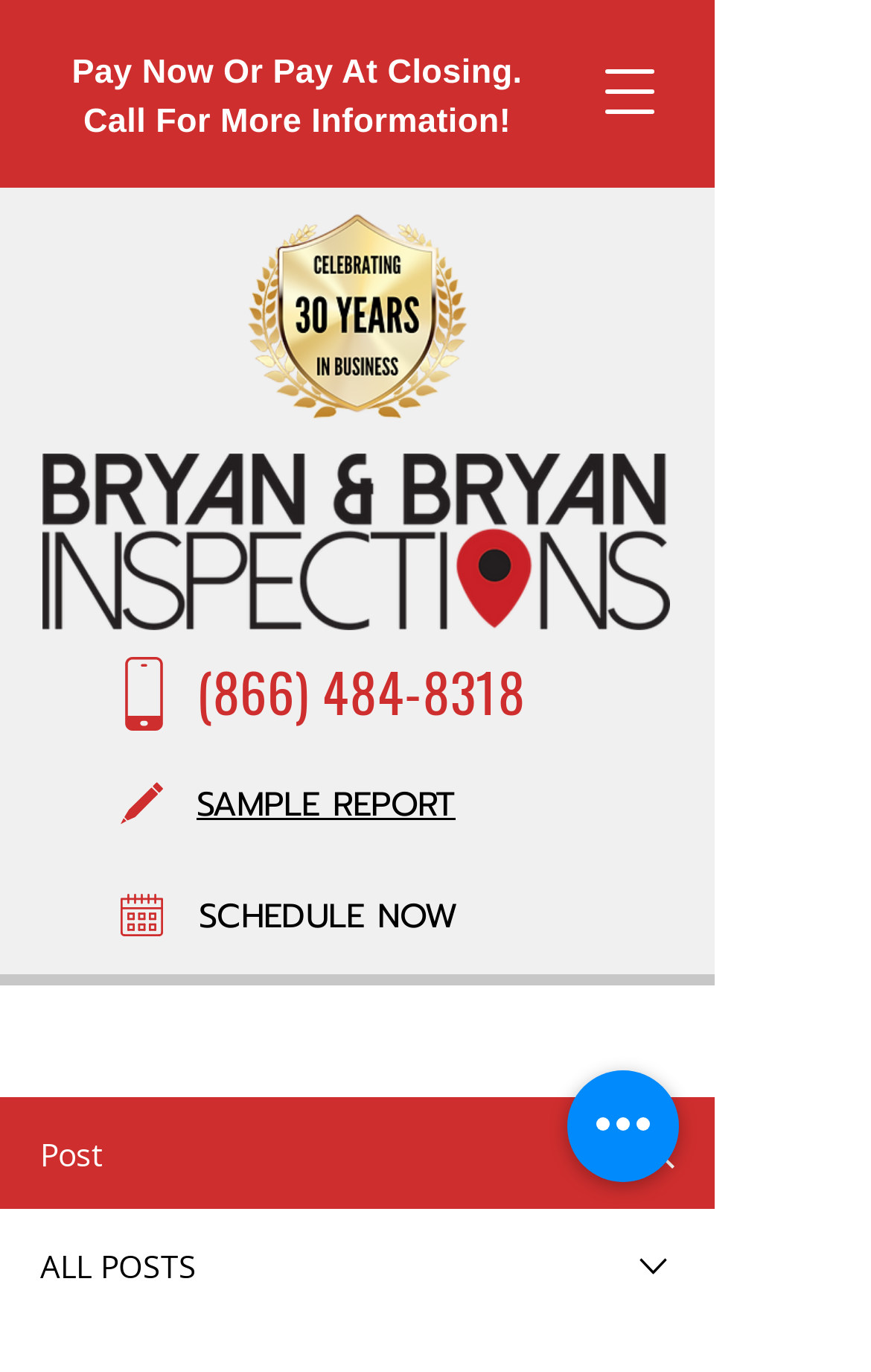Please extract the title of the webpage.

The Connection Between Home Inspections and Home Insurance